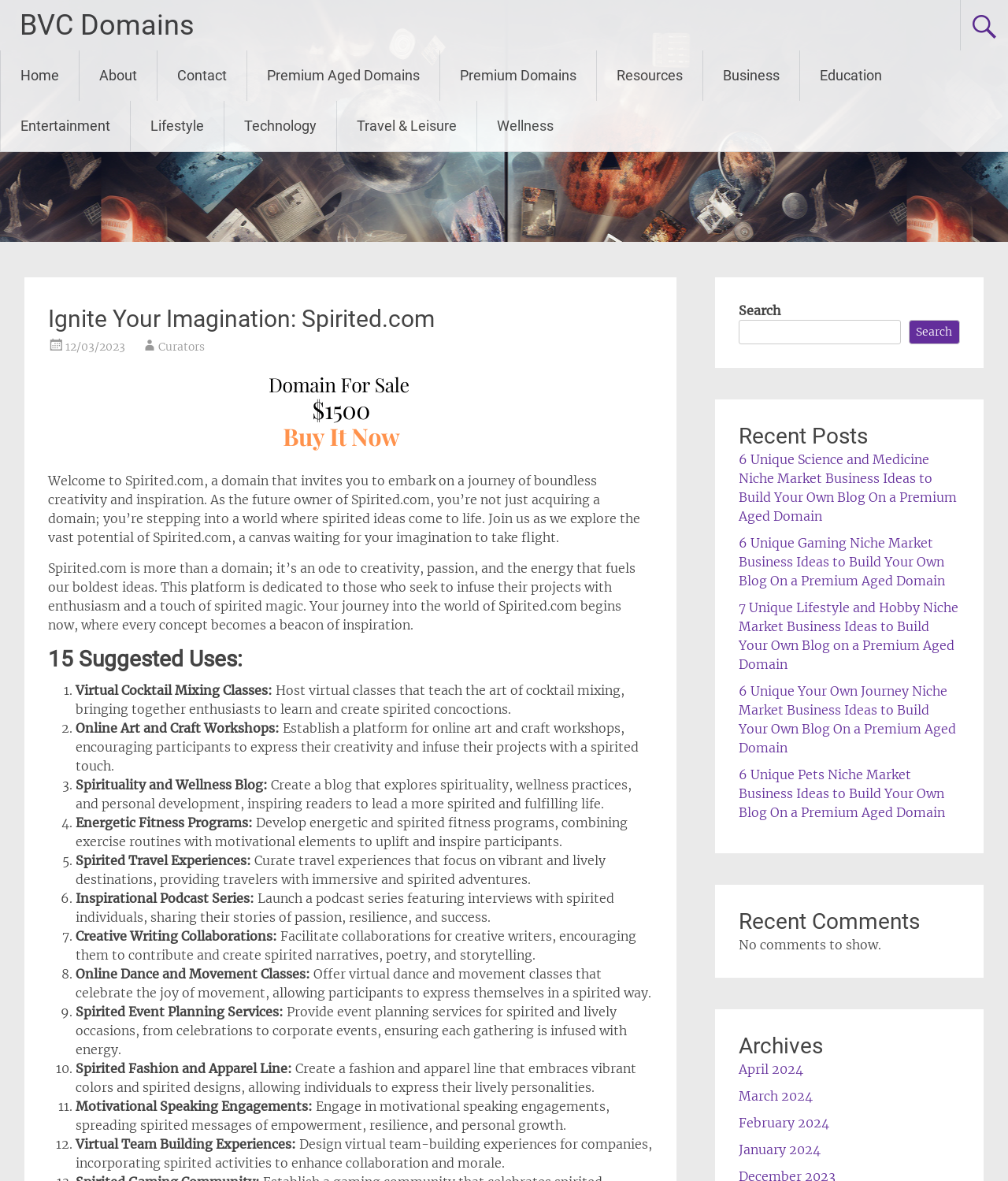Please provide the bounding box coordinate of the region that matches the element description: Premium Domains. Coordinates should be in the format (top-left x, top-left y, bottom-right x, bottom-right y) and all values should be between 0 and 1.

[0.437, 0.043, 0.591, 0.085]